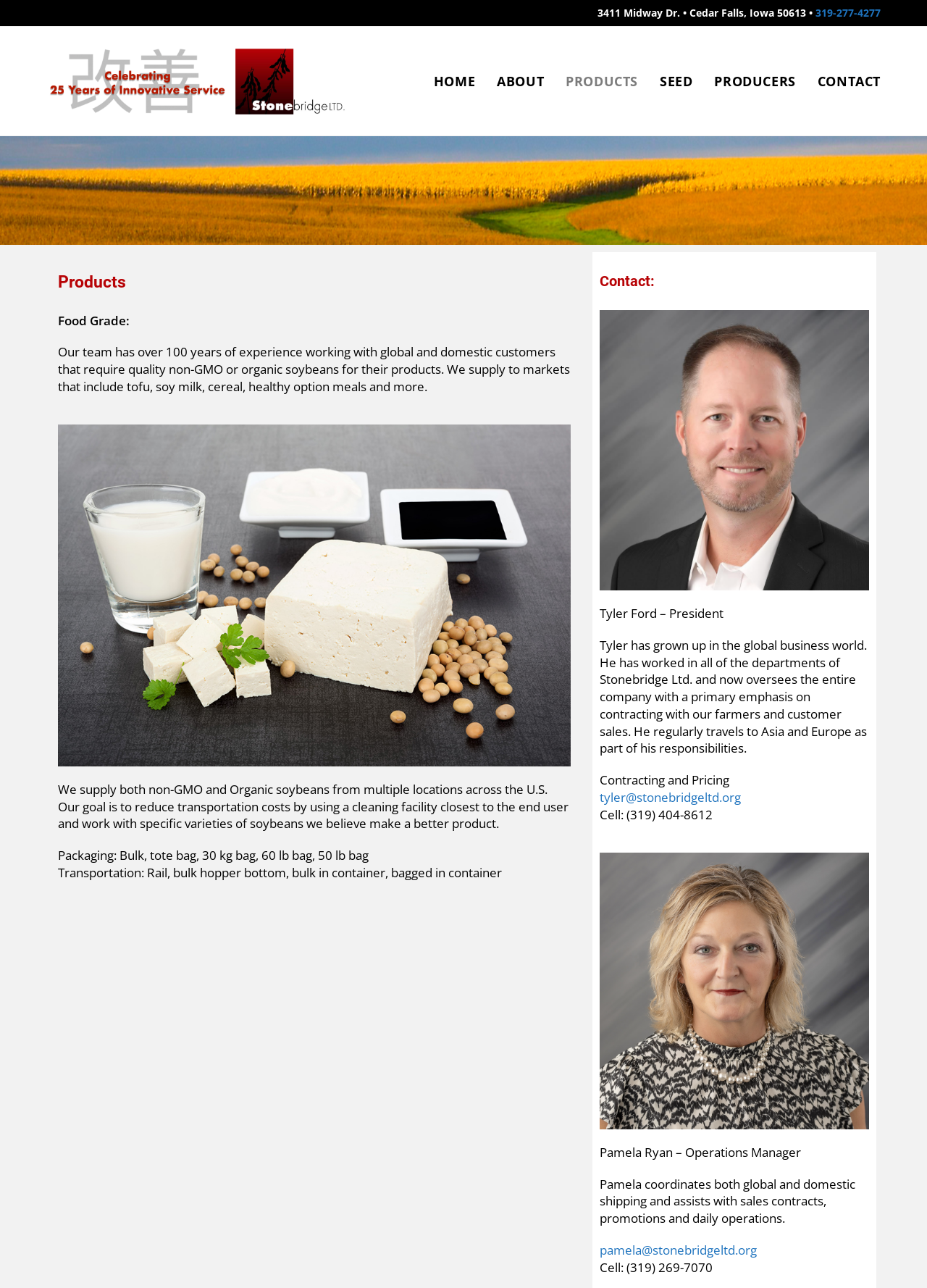Present a detailed account of what is displayed on the webpage.

The webpage is about Stonebridge Ltd., a company that supplies non-GMO and organic soybeans to global and domestic customers. At the top of the page, there is a header section with the company's address and phone number. Below the header, there is a navigation menu with links to different sections of the website, including HOME, ABOUT, PRODUCTS, SEED, PRODUCERS, and CONTACT.

The main content of the page is divided into two sections. The left section has a heading "Products" and provides information about the company's products, including food grade, experience, and supply details. There are three paragraphs of text describing the company's experience, product offerings, and goals. Below the text, there are two lines of information about packaging and transportation options.

The right section has a heading "Contact:" and provides information about the company's president, Tyler Ford, and operations manager, Pamela Ryan. There are two blocks of text, each with a name, title, and brief description of their roles and responsibilities. Below each block of text, there are links to their email addresses and phone numbers.

There is also a logo of Stonebridge Ltd. at the top left corner of the page, which is an image linked to the company's homepage.